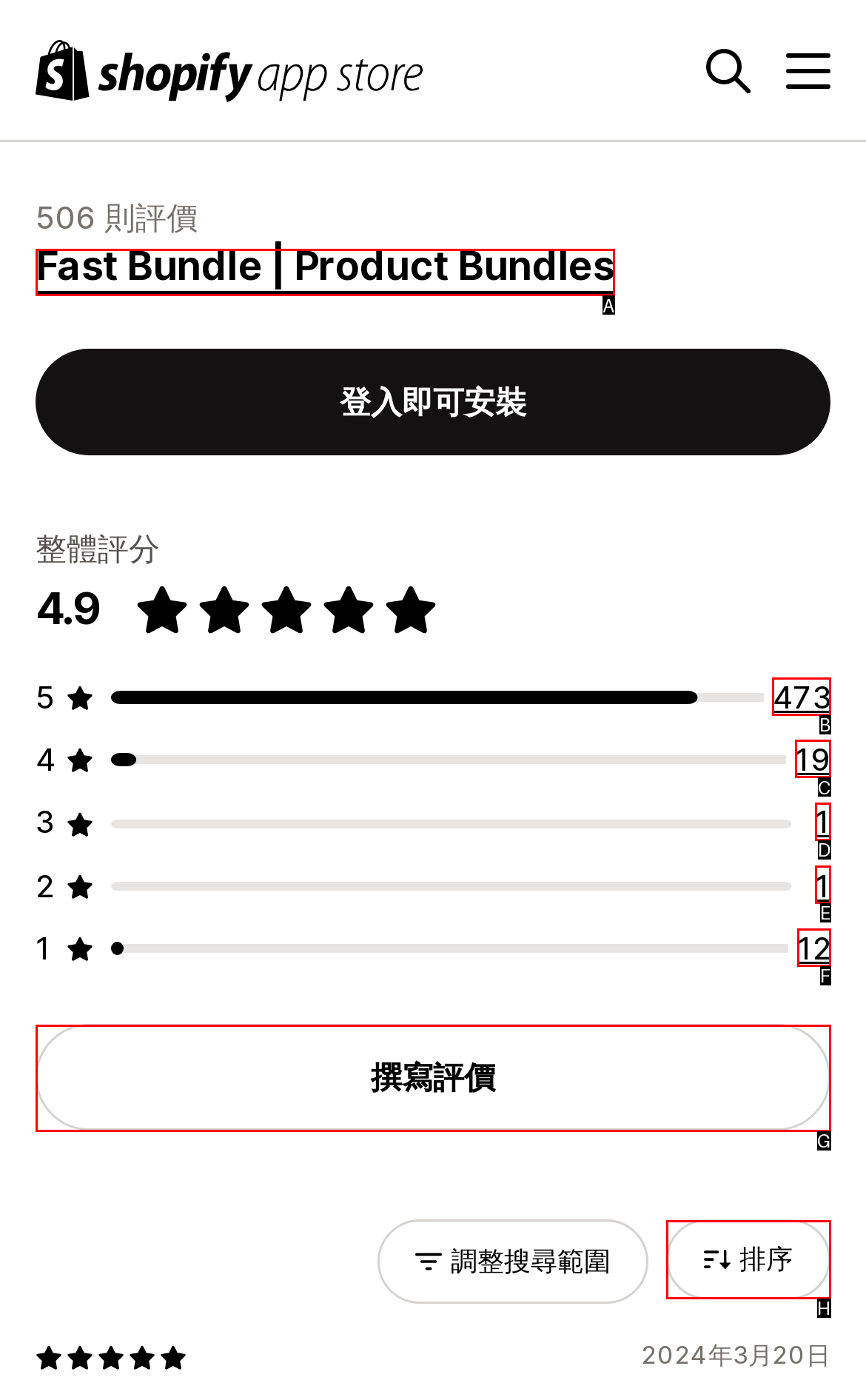From the available options, which lettered element should I click to complete this task: View all 473 reviews?

B